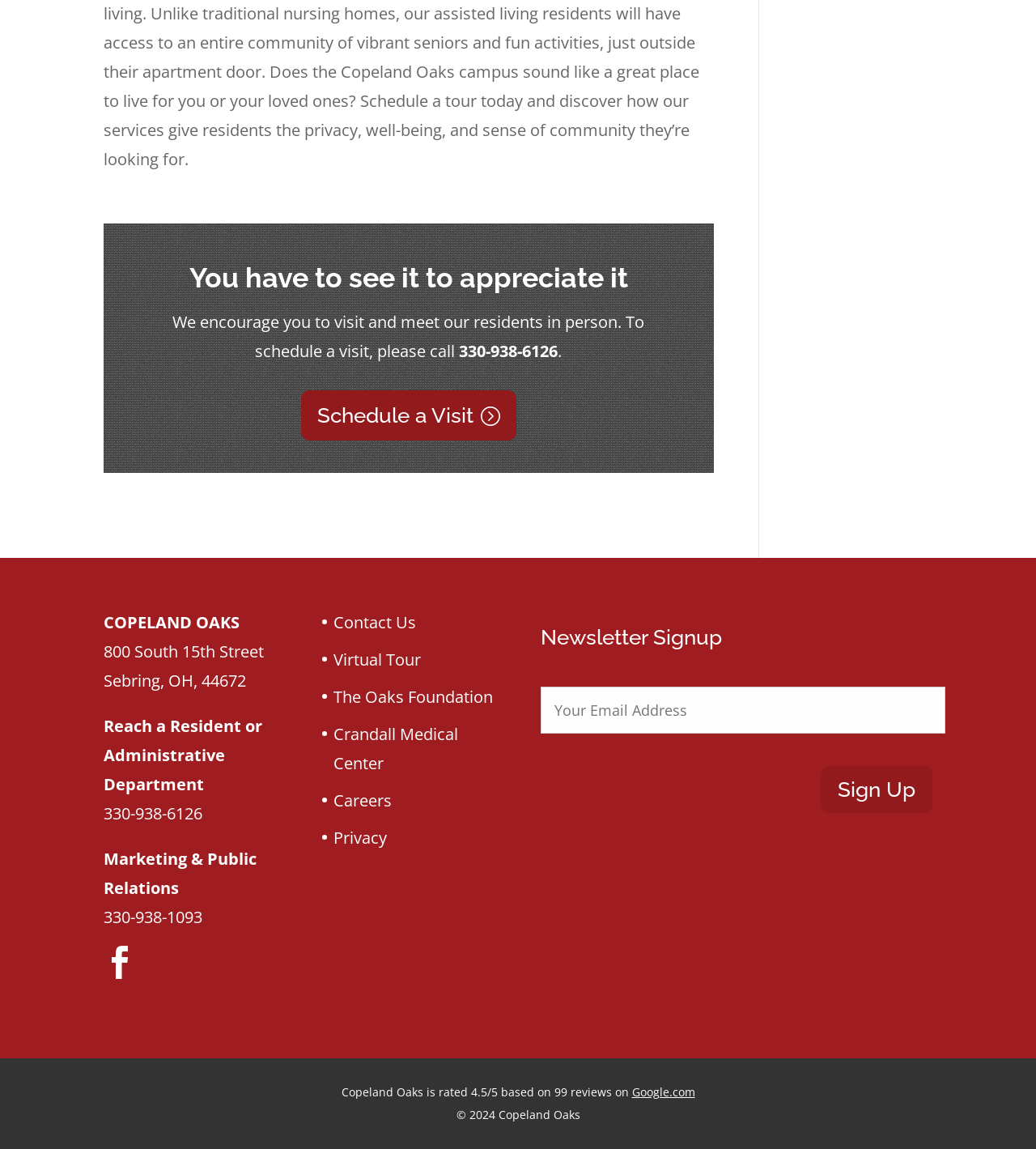Use a single word or phrase to answer the question:
What is the purpose of the 'Schedule a Visit' link?

To schedule a tour